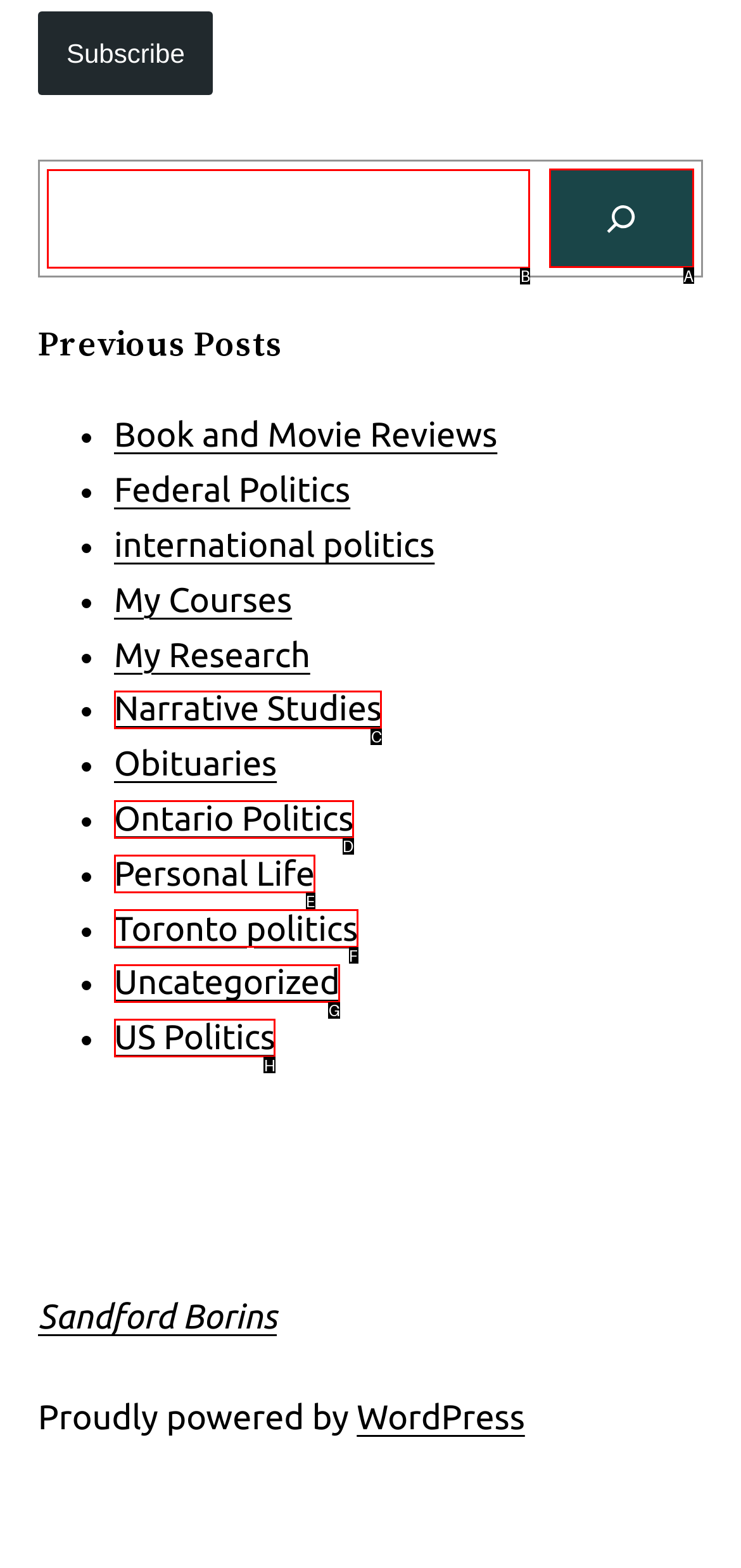Tell me which letter corresponds to the UI element that will allow you to Search for something. Answer with the letter directly.

B